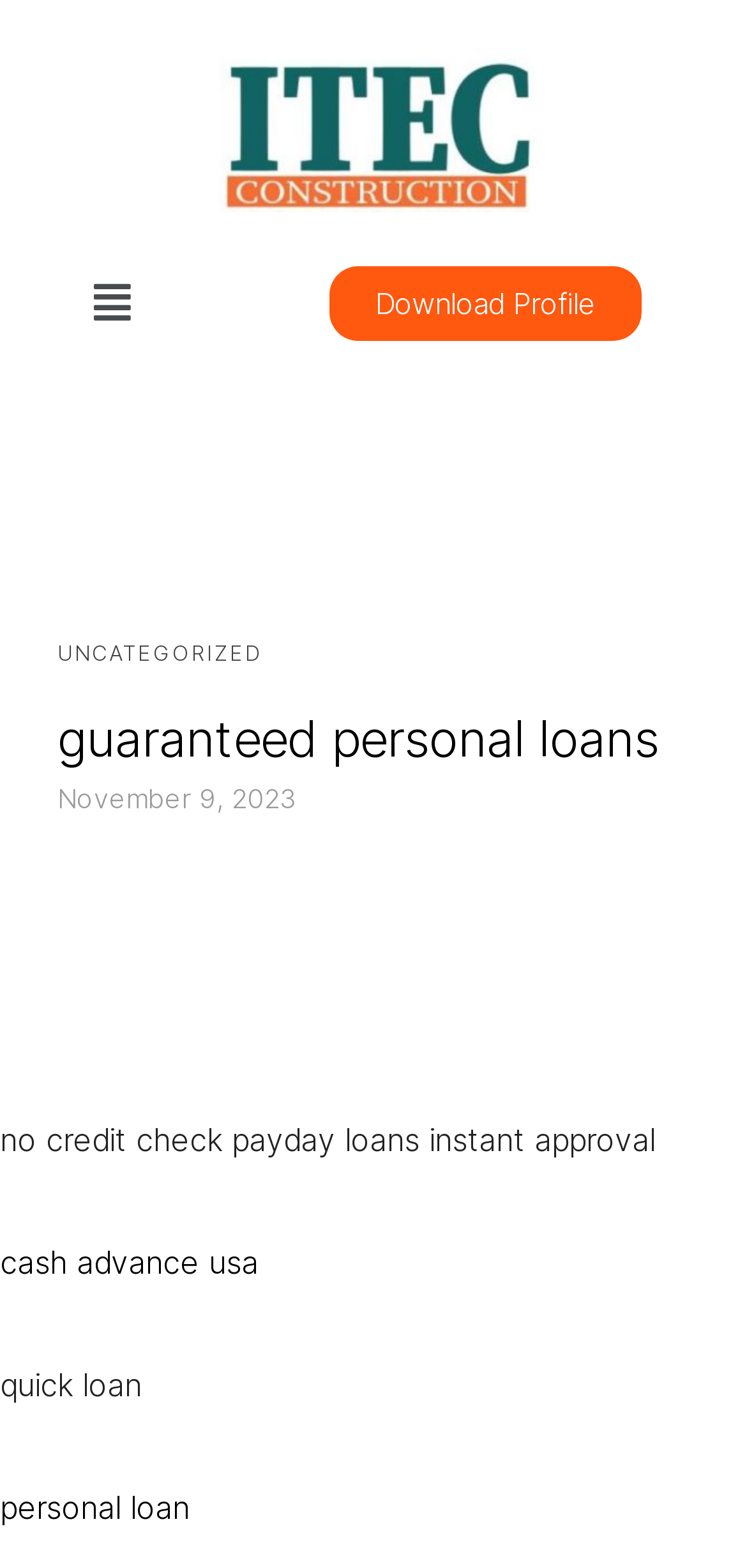Respond to the question below with a single word or phrase:
How many links are there in the top section?

3